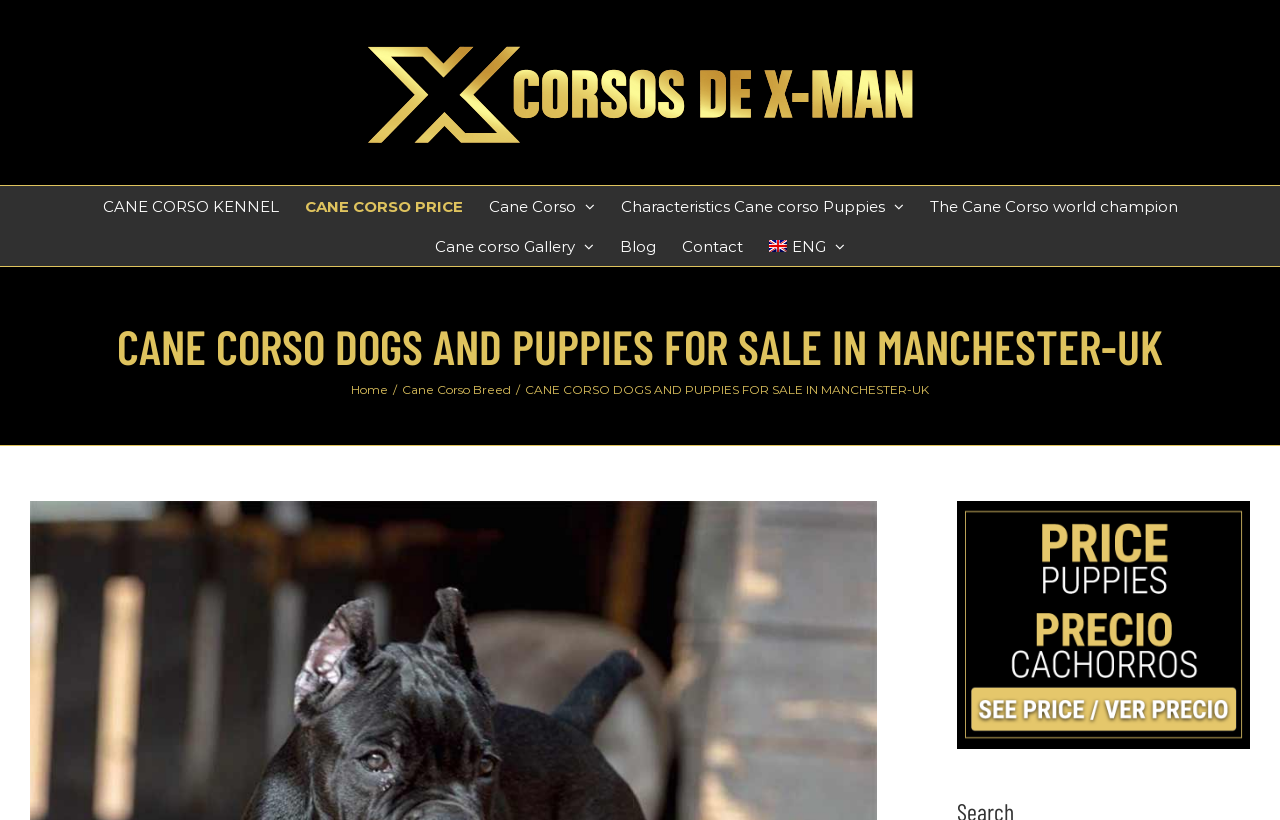Please answer the following question using a single word or phrase: 
What is the topic of the webpage?

Cane Corso dogs and puppies